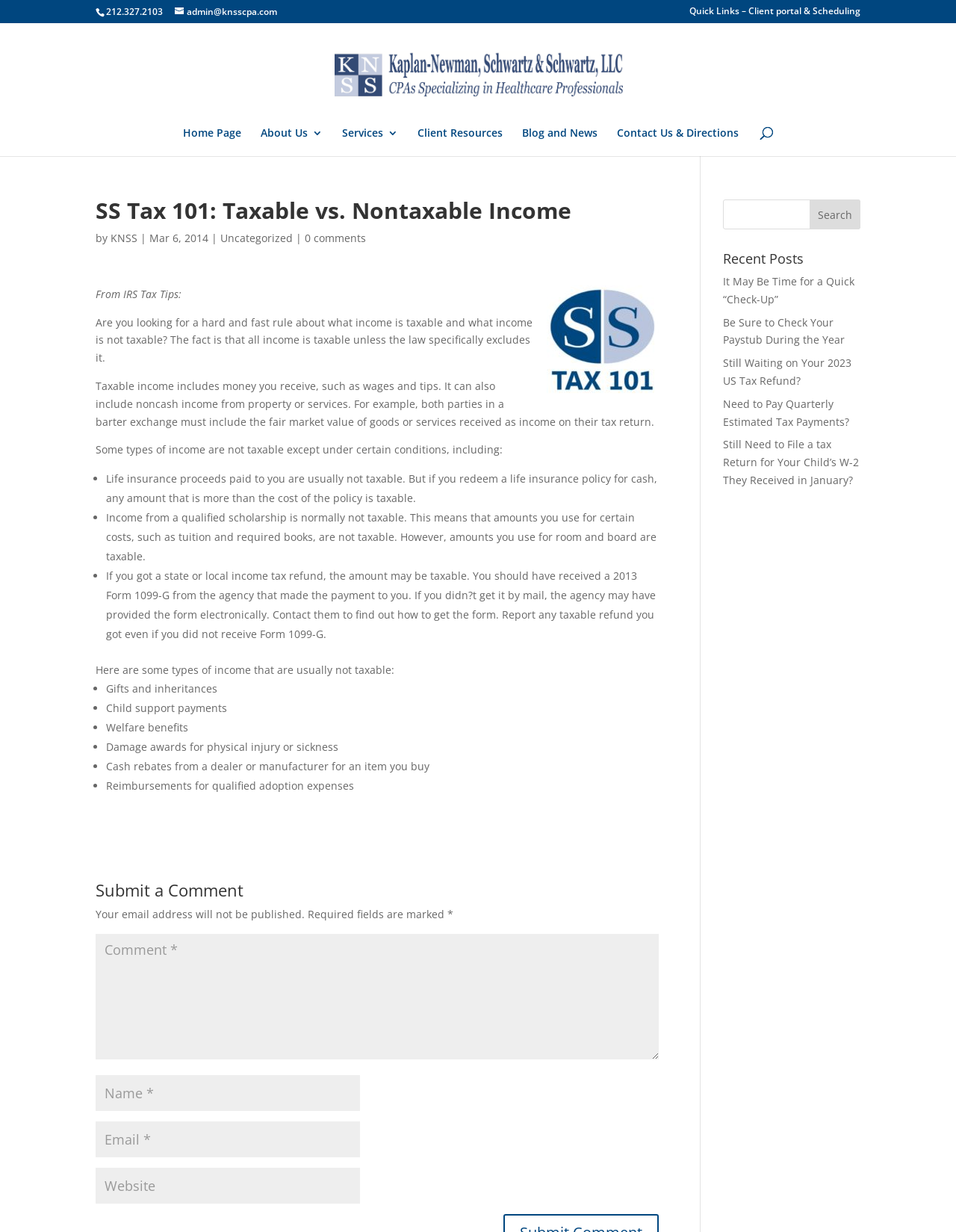Please determine the bounding box coordinates for the UI element described as: "Contact Us & Directions".

[0.645, 0.104, 0.773, 0.127]